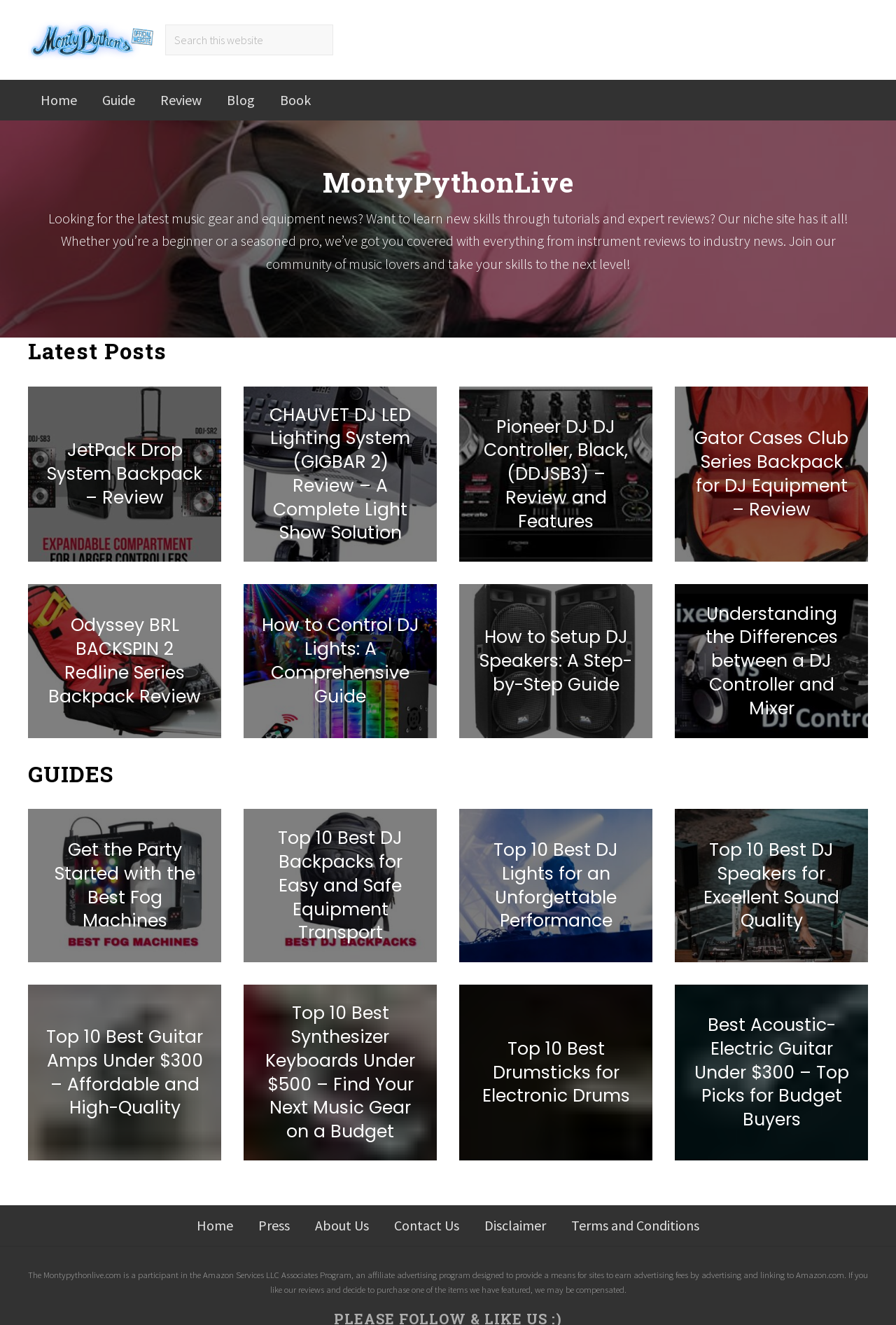From the details in the image, provide a thorough response to the question: How many images are there in the 'Latest Posts' section?

I counted the number of images under the 'Latest Posts' section, which are the images associated with the posts 'JetPack Drop System Backpack – Review', 'CHAUVET DJ LED Lighting System (GIGBAR 2) Review', 'Pioneer DJ DJ Controller, Black, (DDJSB3) – Review', and 'Gator Cases Club Series Backpack for DJ Equipment – Review', totaling 4 images.